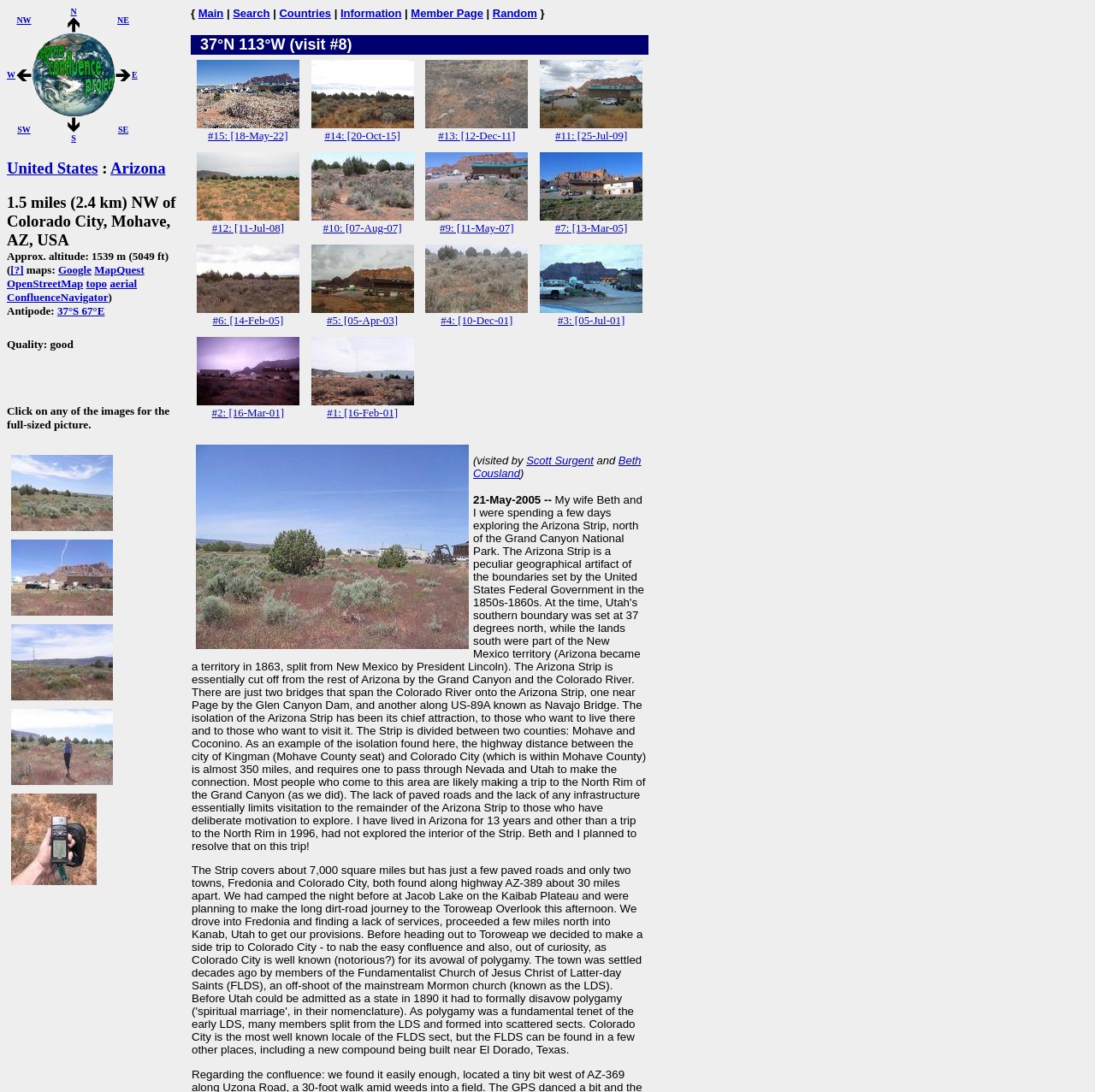Identify the bounding box coordinates of the region I need to click to complete this instruction: "Go to the main page".

[0.181, 0.006, 0.204, 0.018]